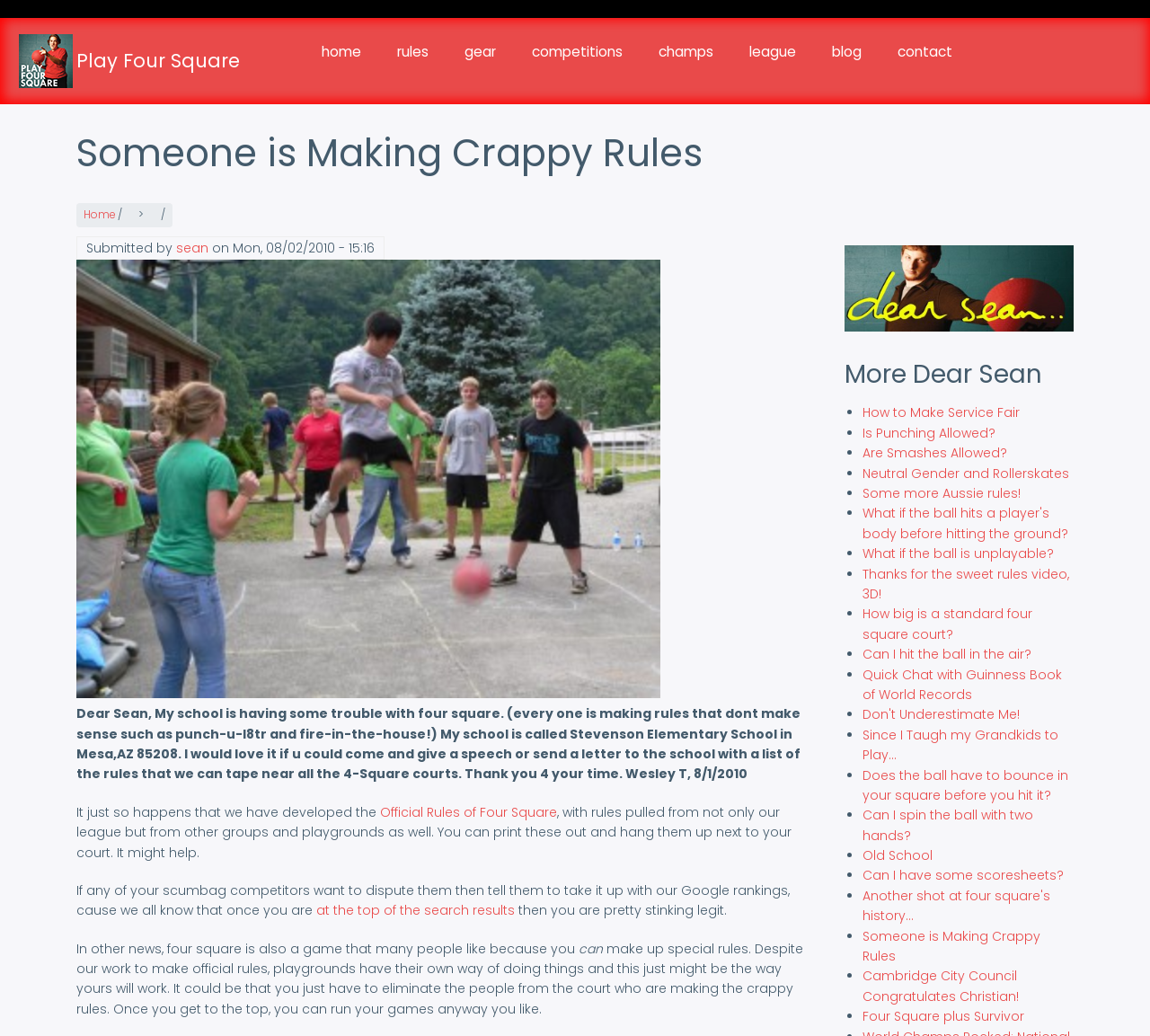Identify the bounding box coordinates for the element that needs to be clicked to fulfill this instruction: "View the 'Someone is Making Crappy Rules' article". Provide the coordinates in the format of four float numbers between 0 and 1: [left, top, right, bottom].

[0.75, 0.895, 0.905, 0.932]